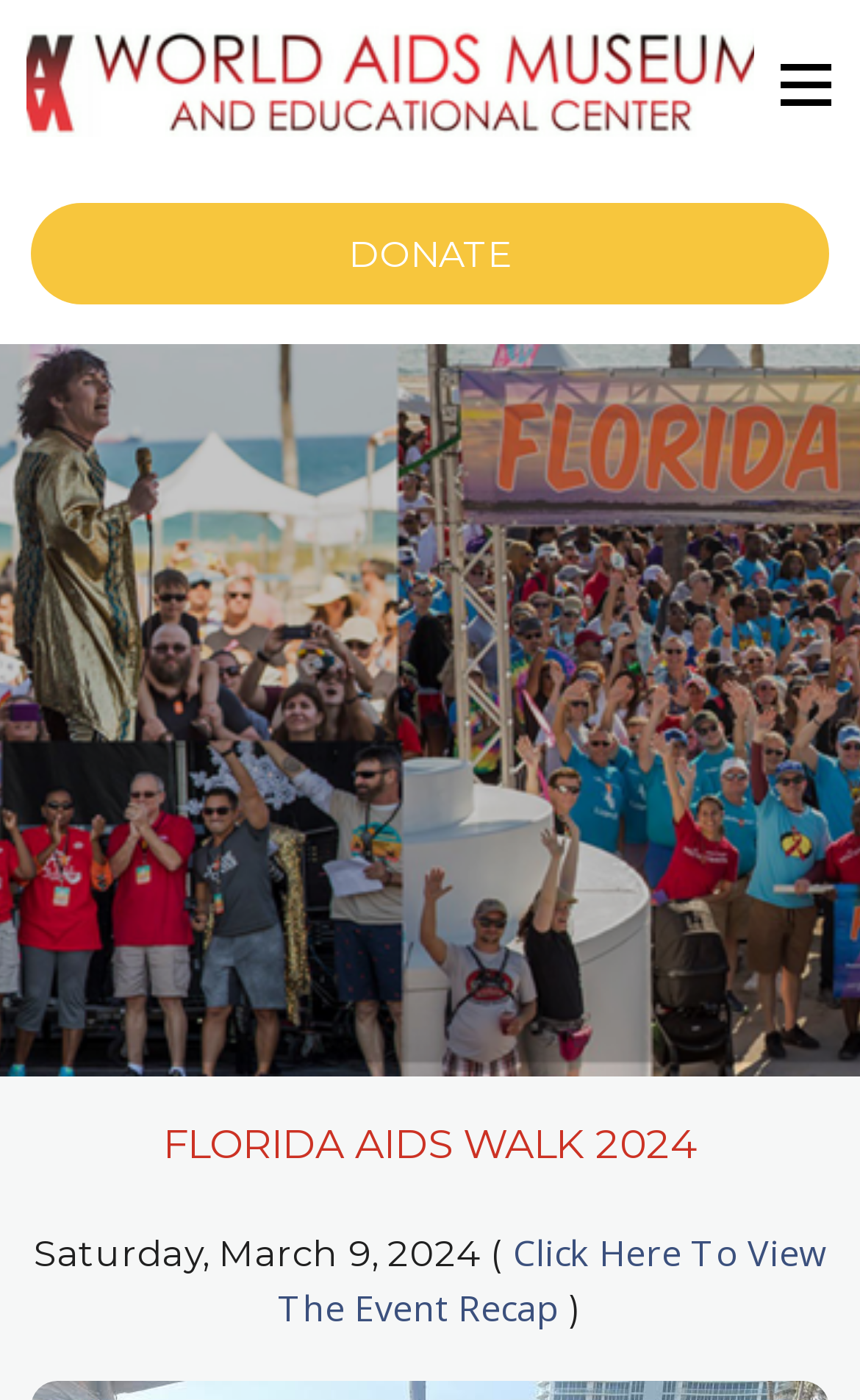What is the date of the Florida AIDS Walk 2024?
Please use the visual content to give a single word or phrase answer.

March 9, 2024